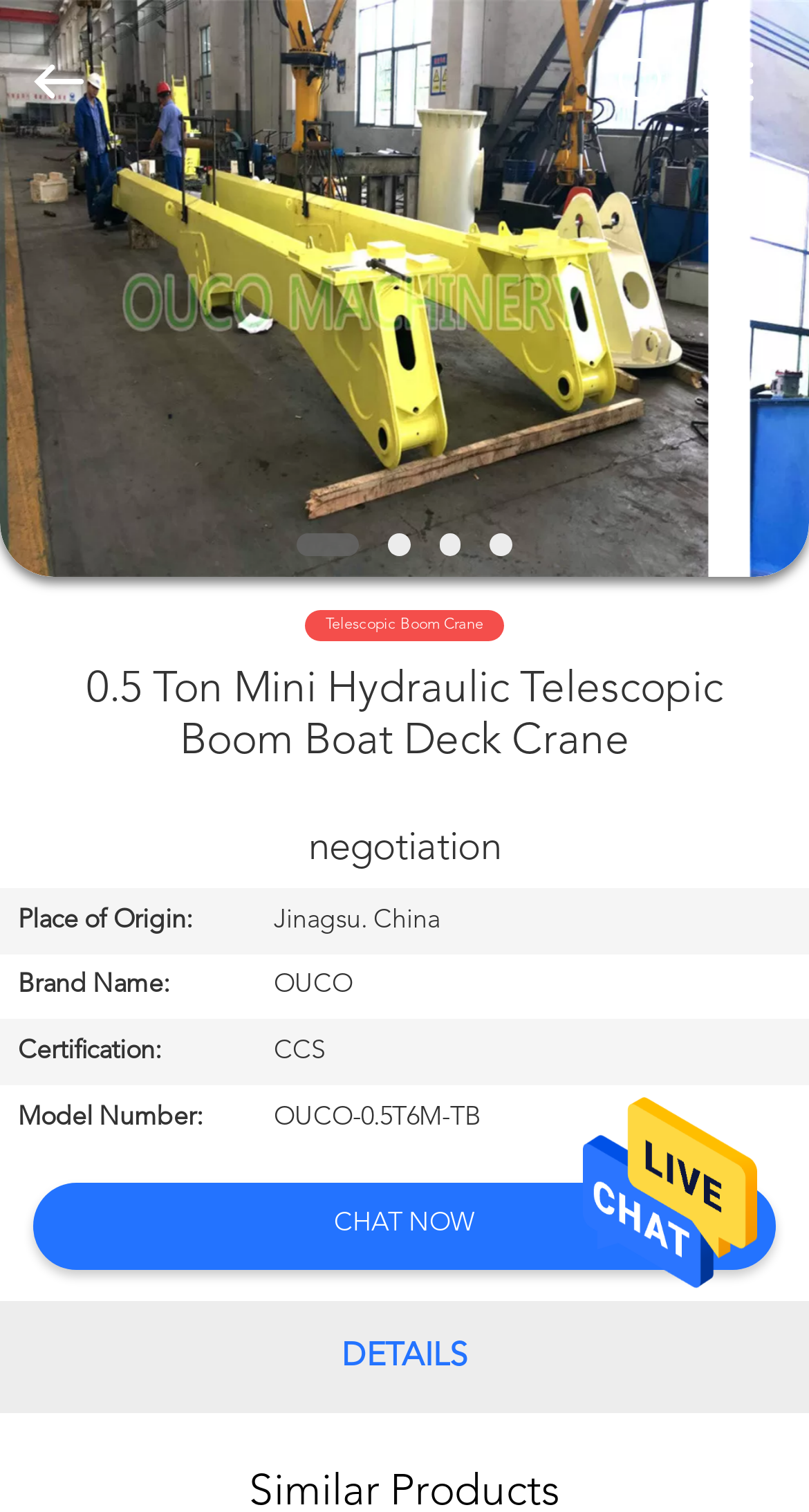Please indicate the bounding box coordinates of the element's region to be clicked to achieve the instruction: "Search what you want". Provide the coordinates as four float numbers between 0 and 1, i.e., [left, top, right, bottom].

[0.0, 0.0, 0.88, 0.107]